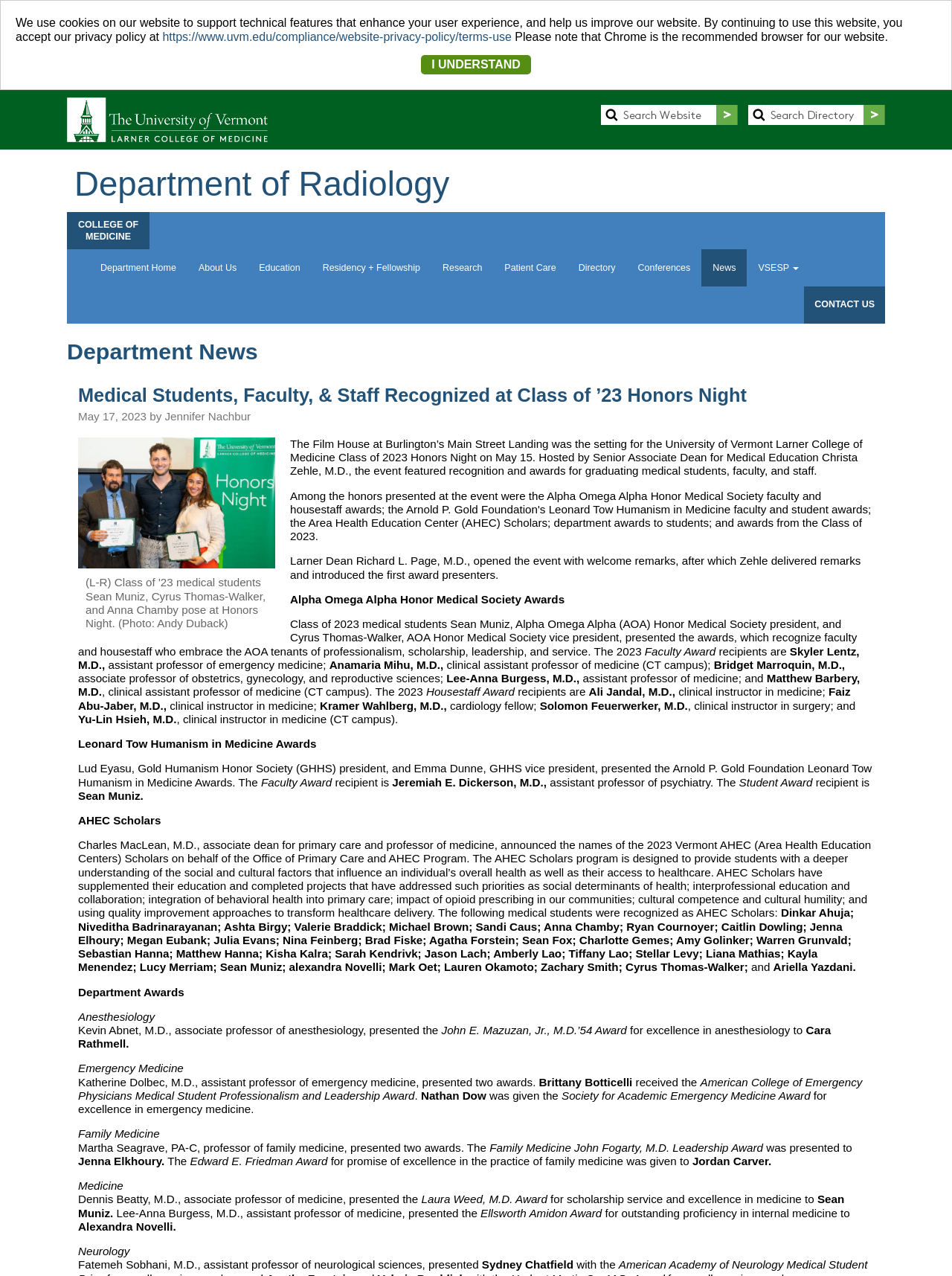Given the description "Conferences", provide the bounding box coordinates of the corresponding UI element.

[0.658, 0.195, 0.737, 0.225]